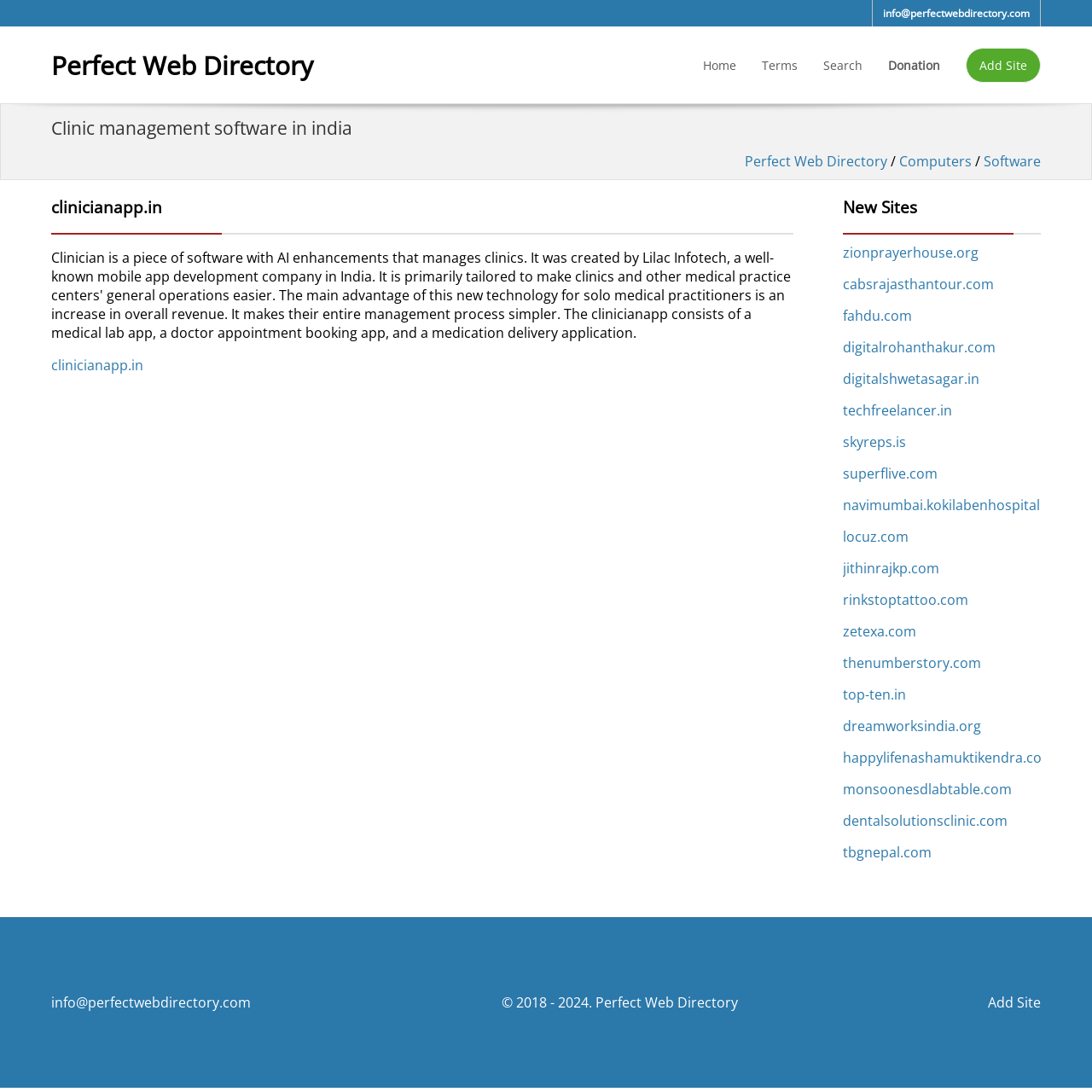How many new sites are listed?
Use the information from the screenshot to give a comprehensive response to the question.

I counted the number of links under the heading 'New Sites', which are 13 in total.